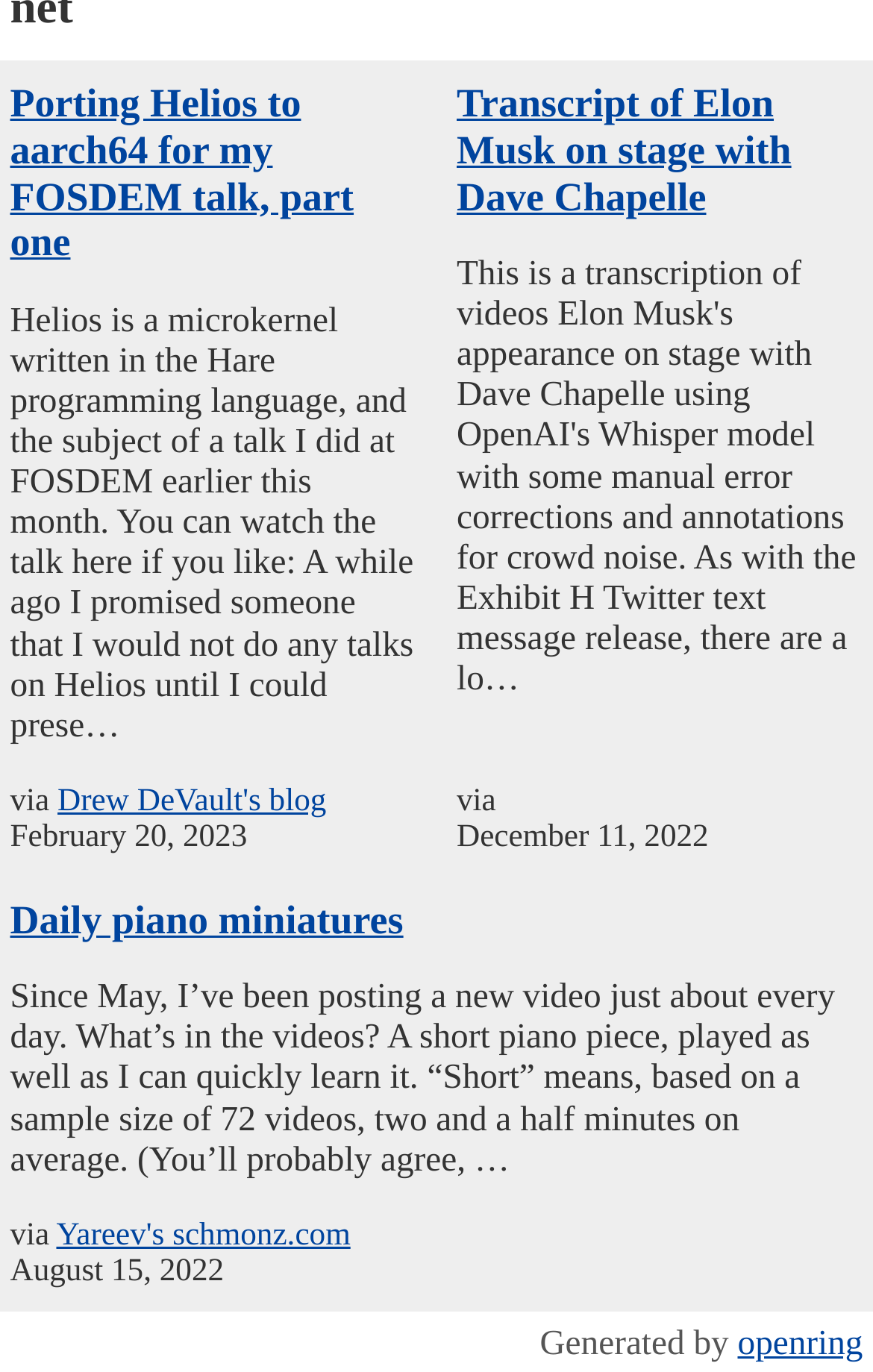What is the average length of the piano pieces in the daily miniatures?
Give a thorough and detailed response to the question.

I found the article with the heading 'Daily piano miniatures' and read the text that says '“Short” means, based on a sample size of 72 videos, two and a half minutes on average.' This indicates that the average length of the piano pieces is two and a half minutes.